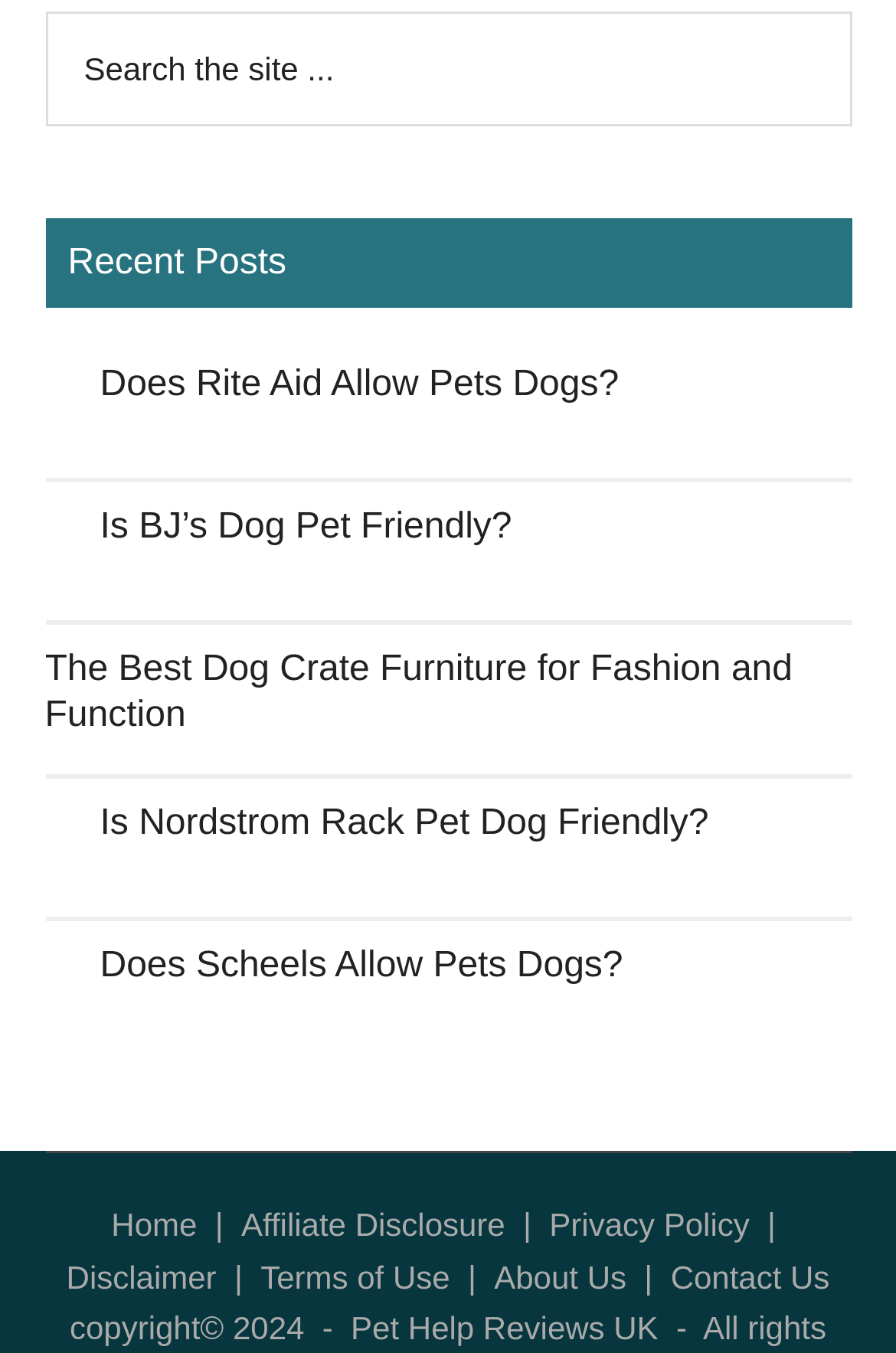Provide the bounding box coordinates of the HTML element this sentence describes: "Disclaimer".

[0.074, 0.93, 0.242, 0.957]